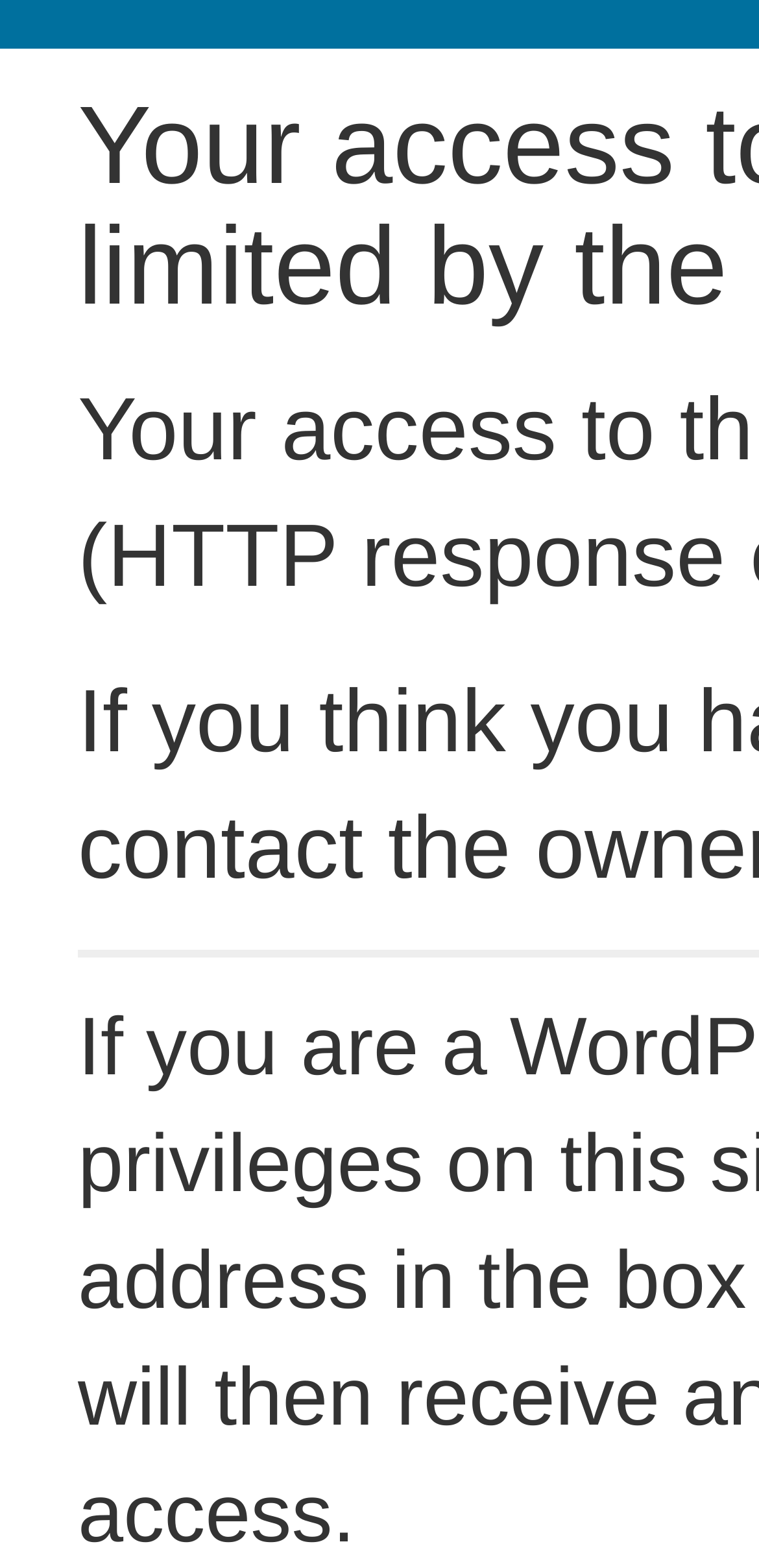Identify and generate the primary title of the webpage.

Your access to this site has been limited by the site owner